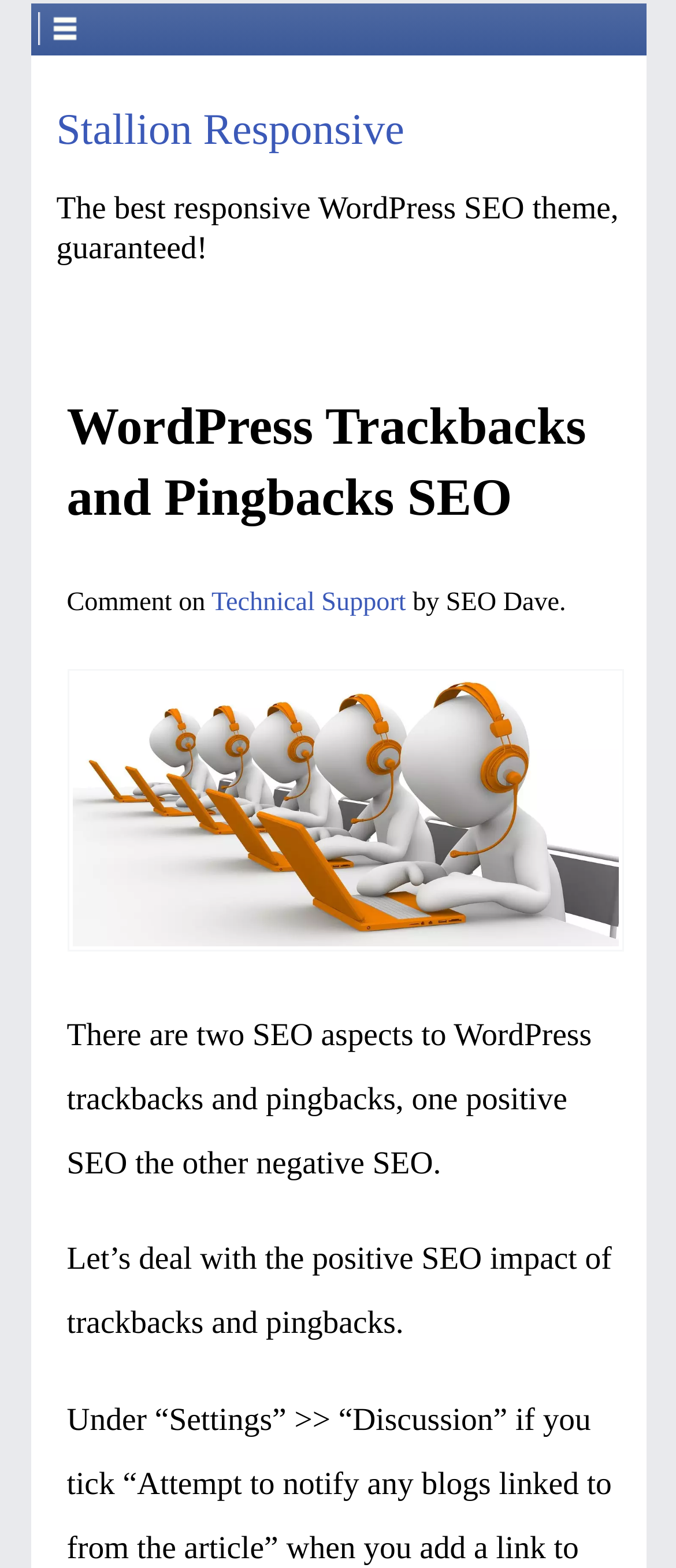What is the main heading displayed on the webpage? Please provide the text.

WordPress Trackbacks and Pingbacks SEO